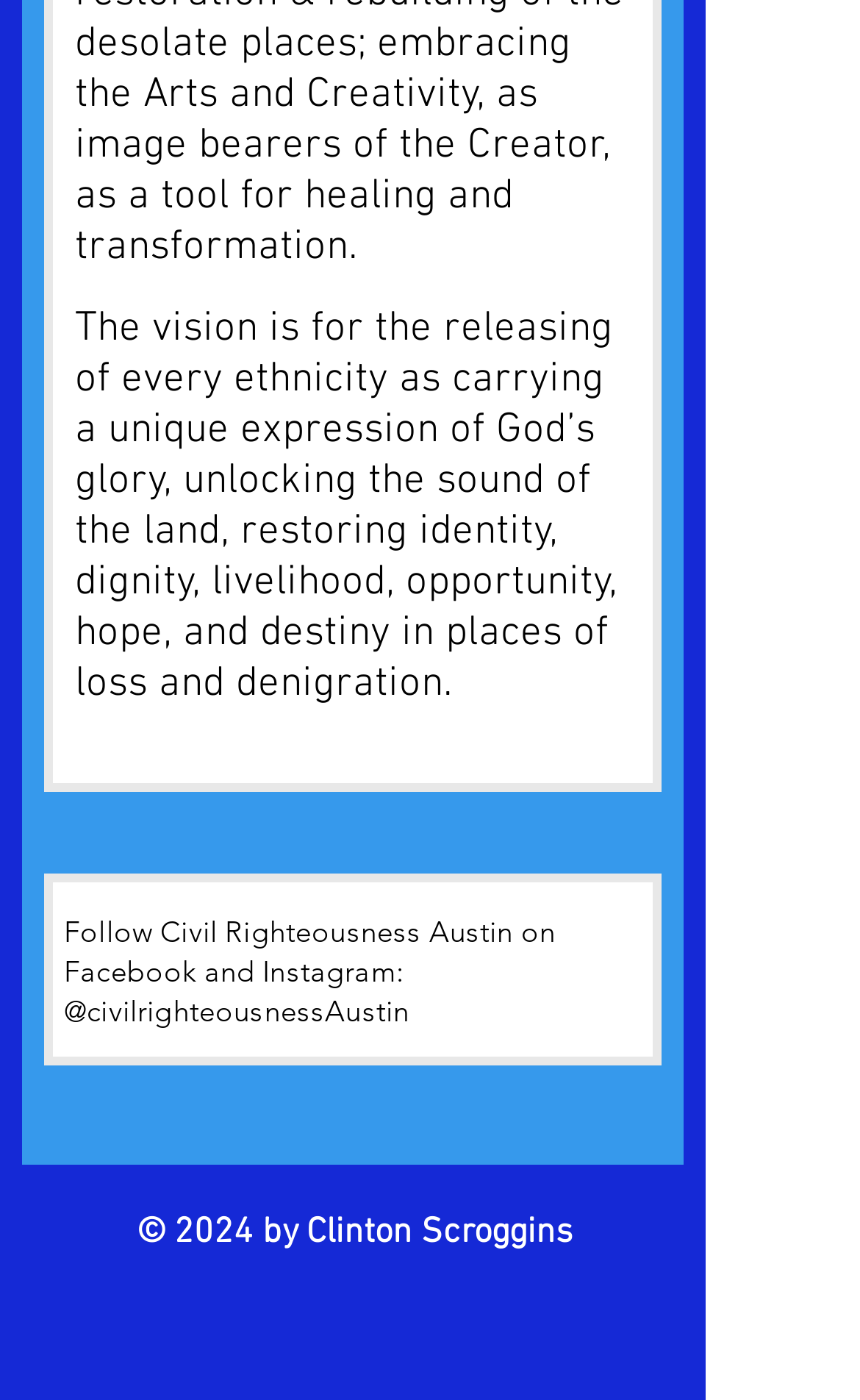Who owns the copyright of the website?
Kindly answer the question with as much detail as you can.

The copyright information is stated in the StaticText element at the bottom of the page, which says '© 2024 by Clinton Scroggins'.